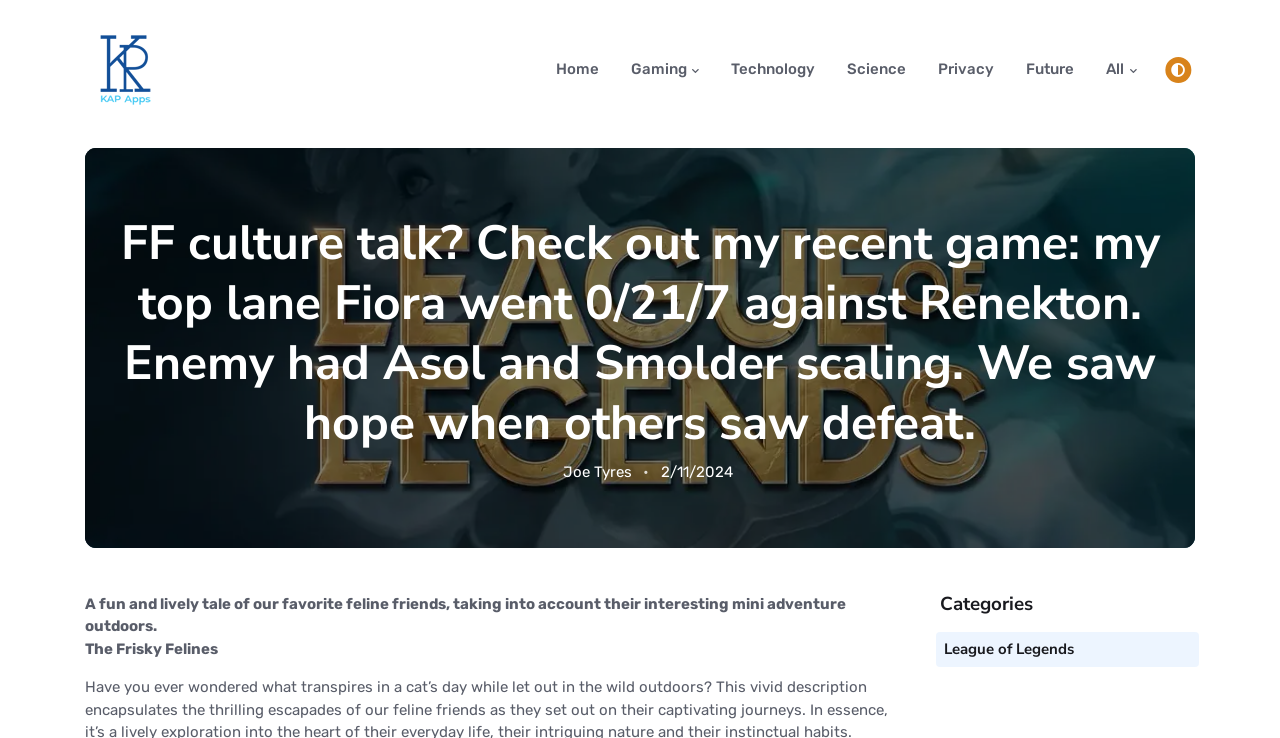Provide the bounding box coordinates of the HTML element described by the text: "Science". The coordinates should be in the format [left, top, right, bottom] with values between 0 and 1.

[0.65, 0.033, 0.721, 0.155]